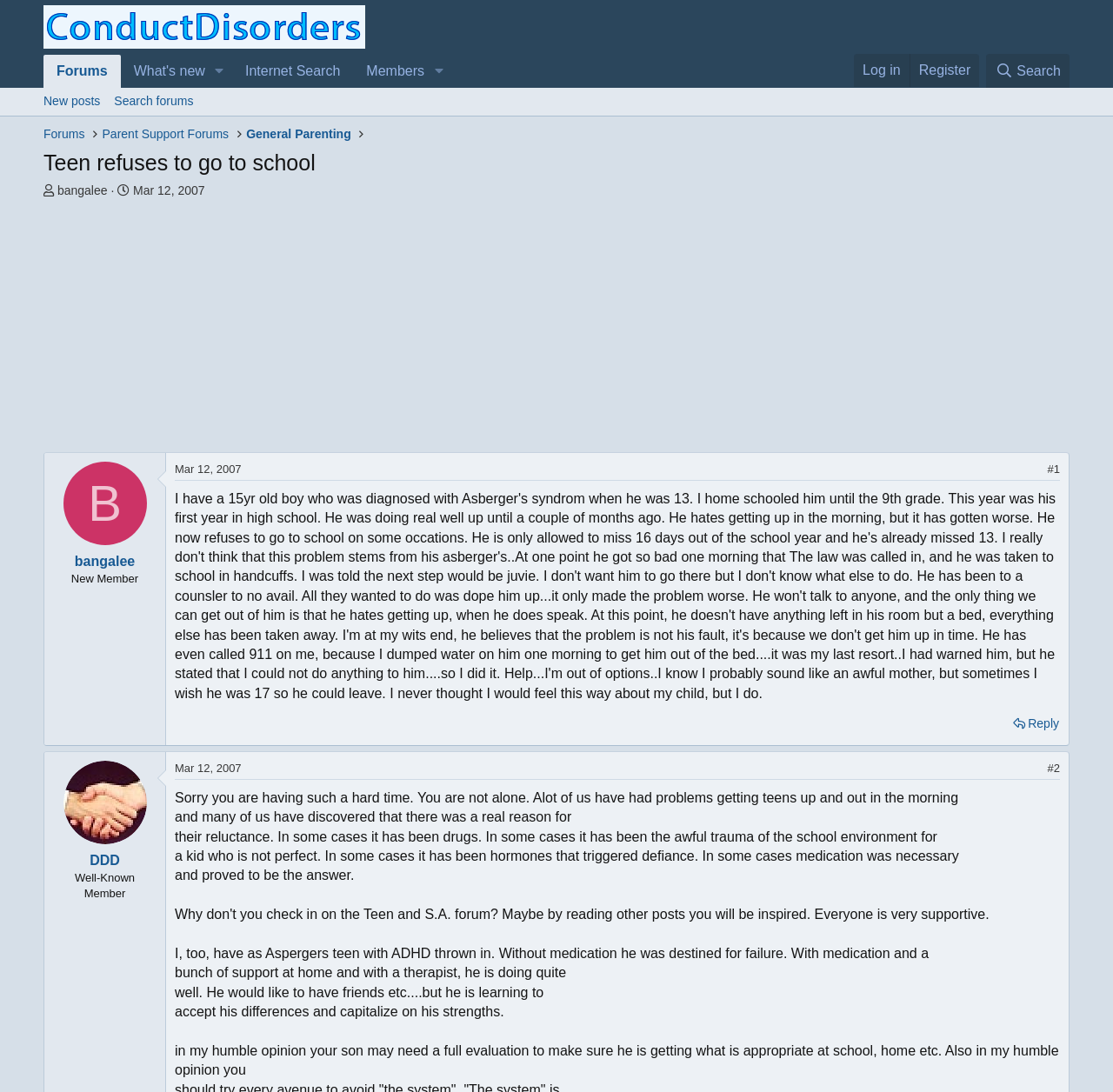Provide a one-word or short-phrase response to the question:
What is the topic of the thread?

Teen refuses to go to school